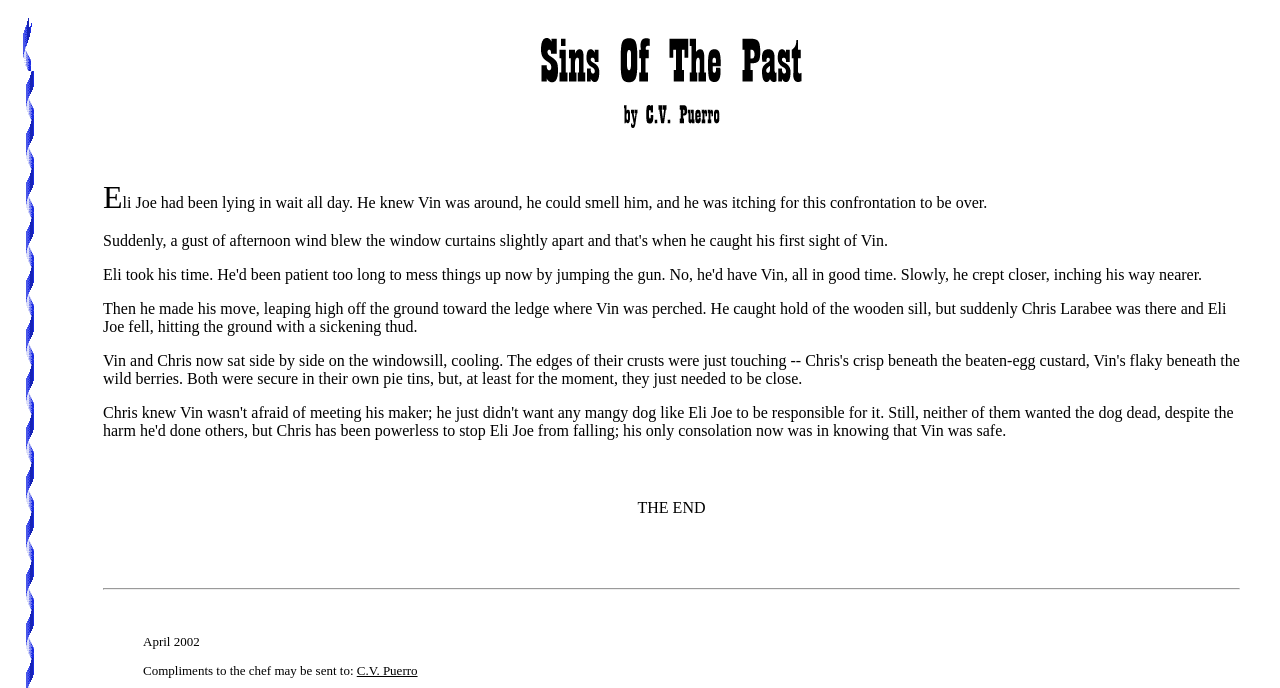What is the outcome of Eli Joe's action?
Look at the screenshot and give a one-word or phrase answer.

He fell